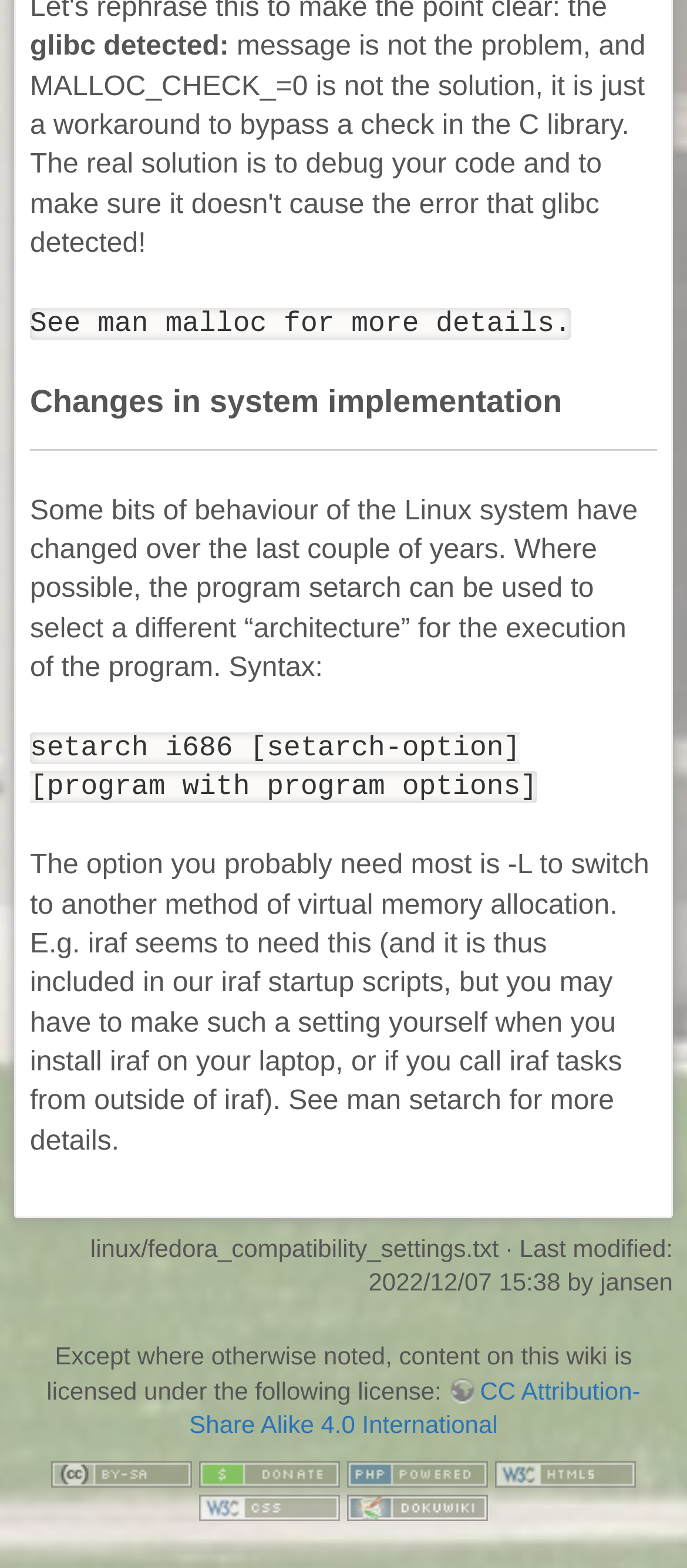Who last modified the webpage?
Use the image to answer the question with a single word or phrase.

jansen